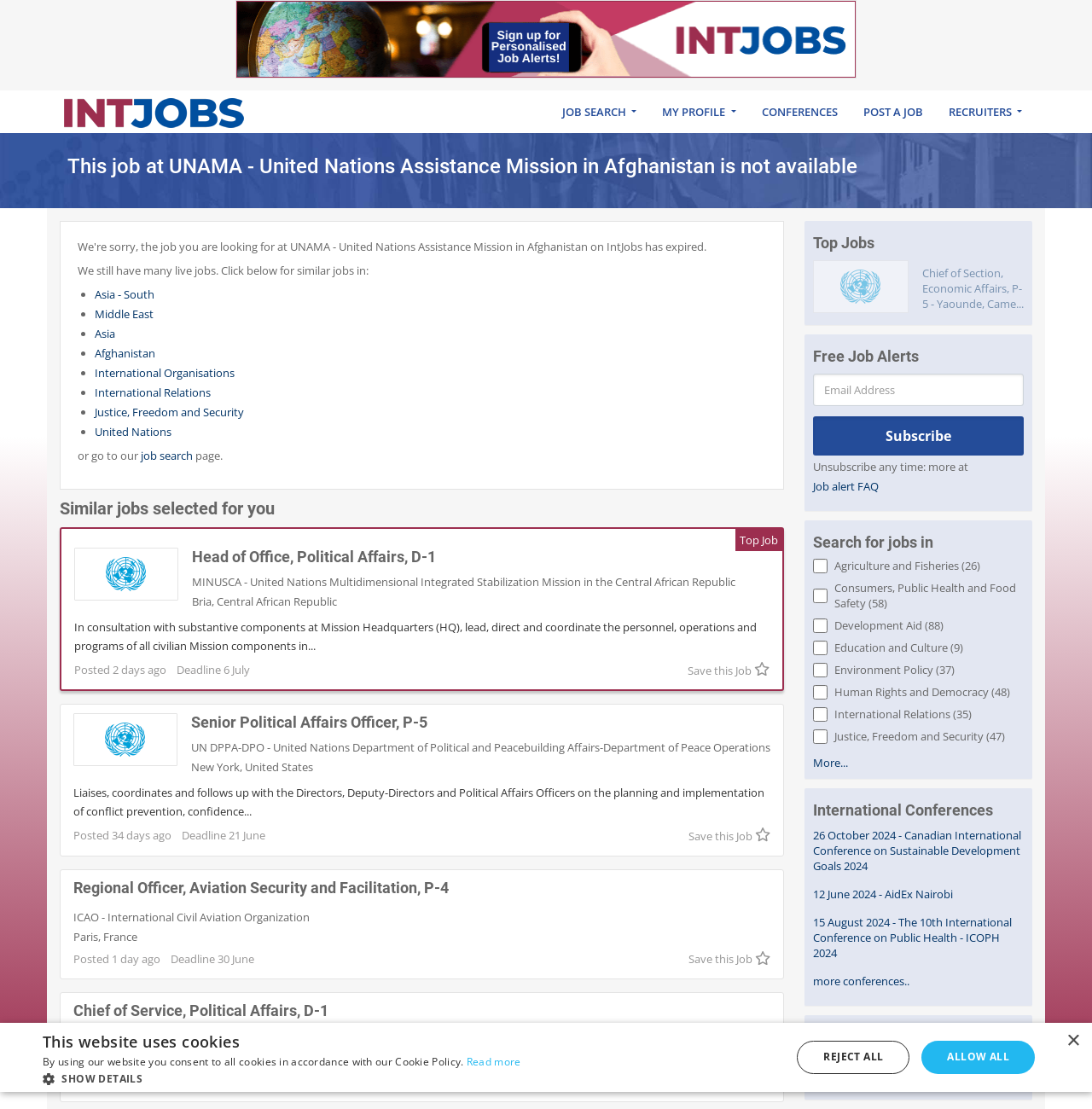What is the function of the 'Free Job Alerts' section?
Answer the question with as much detail as you can, using the image as a reference.

The 'Free Job Alerts' section allows users to subscribe to job alerts by entering their email address and clicking the 'Subscribe' button, presumably to receive notifications about new job listings that match their interests.